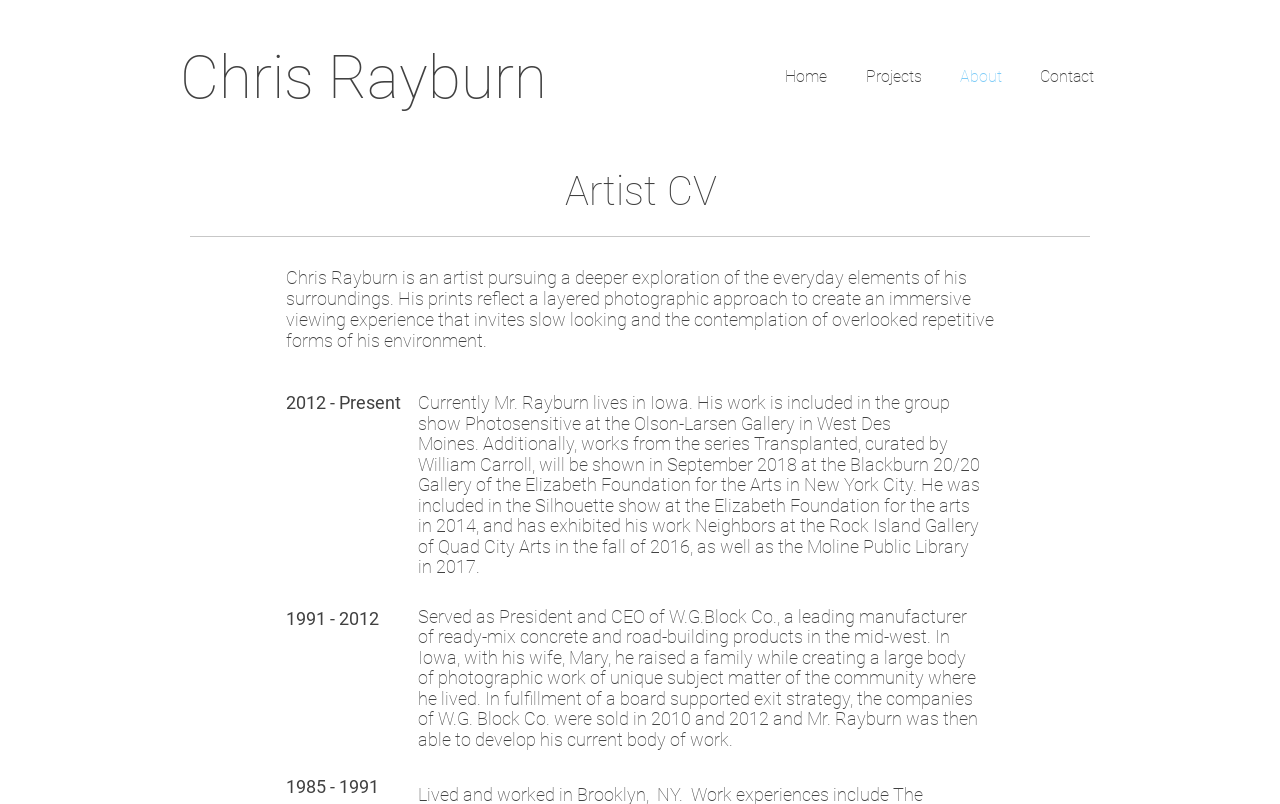What is Chris Rayburn's profession?
Provide a comprehensive and detailed answer to the question.

Based on the webpage, Chris Rayburn is an artist pursuing a deeper exploration of the everyday elements of his surroundings, as stated in the paragraph below the 'Artist CV' heading.